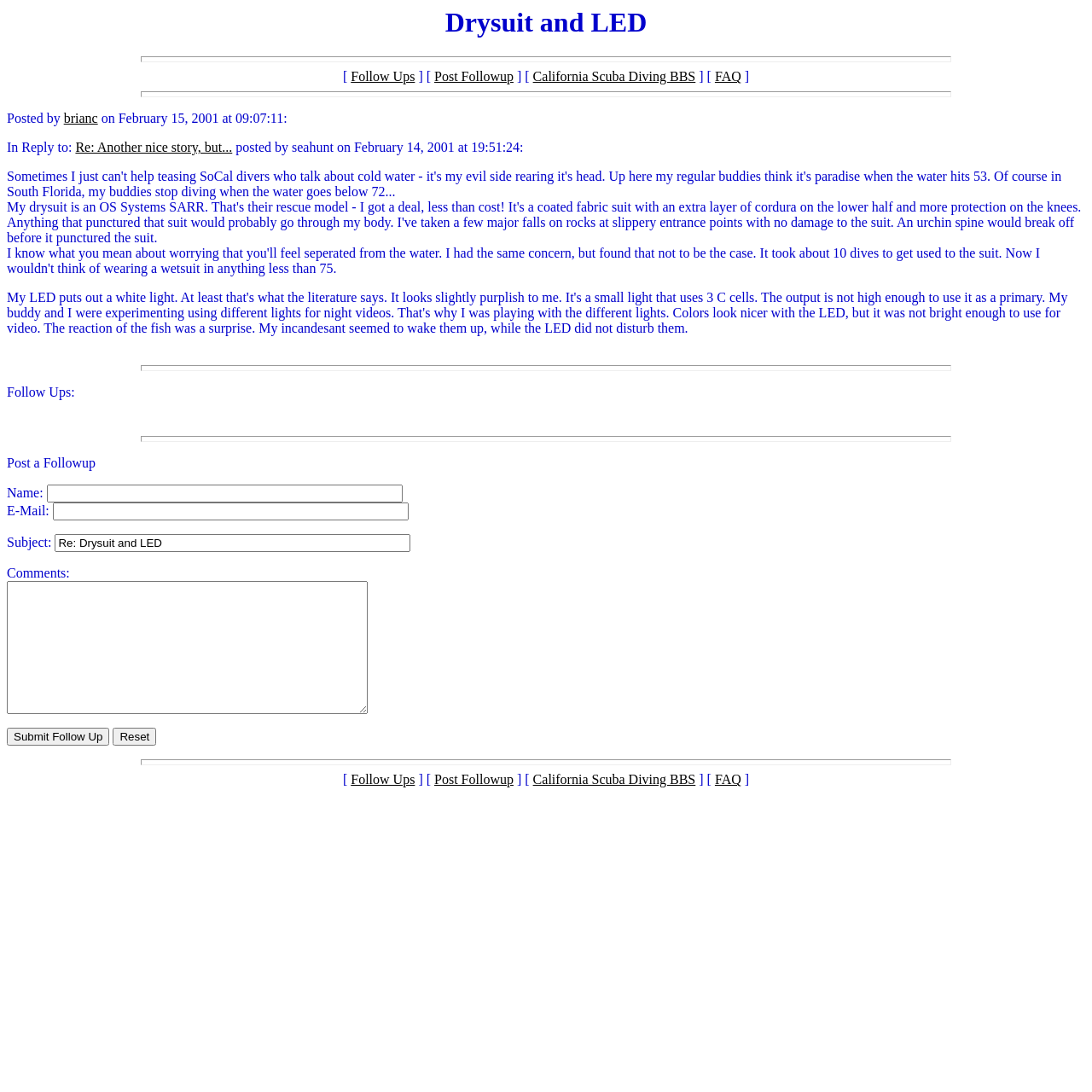What is the name of the person who posted?
Please answer the question as detailed as possible based on the image.

I found the answer by looking at the text 'Posted by' and the link next to it, which is 'brianc'. This suggests that 'brianc' is the name of the person who posted.